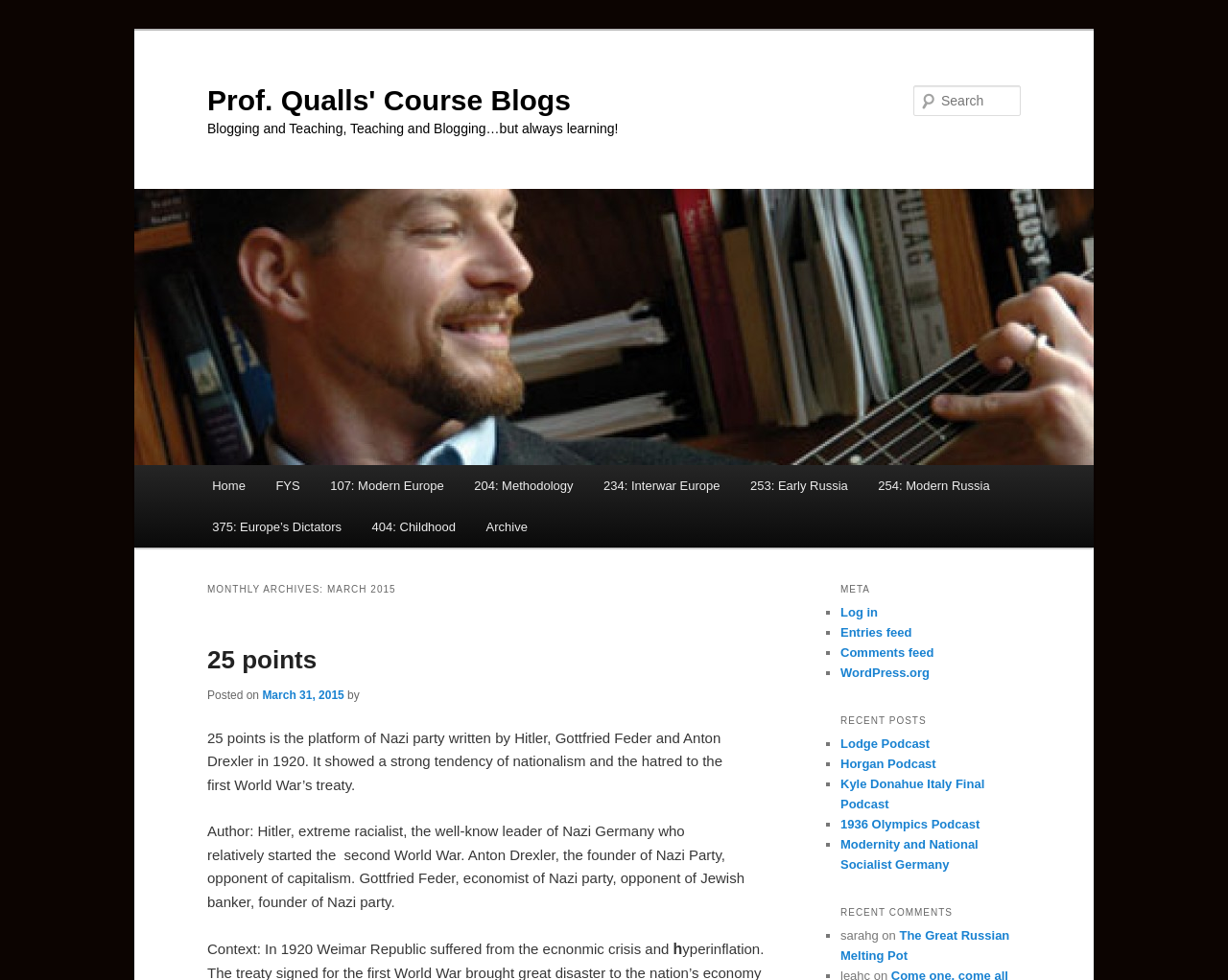Detail the features and information presented on the webpage.

This webpage is a blog titled "Prof. Qualls' Course Blogs" with a focus on history and teaching. At the top, there are two "Skip to" links, followed by a heading with the blog title and a link to the blog. Below this, there is a heading with a subtitle "Blogging and Teaching, Teaching and Blogging…but always learning!".

On the left side, there is a menu with links to different courses, including "Home", "FYS", "107: Modern Europe", and others. Below this menu, there is a search bar with a "Search" label.

The main content of the page is a blog post titled "25 points" with a description of the 25-point platform of the Nazi party written by Hitler, Gottfried Feder, and Anton Drexler in 1920. The post includes information about the authors and the context in which the platform was written.

To the right of the blog post, there are several sections, including "META" with links to log in, entries feed, comments feed, and WordPress.org. Below this, there is a "RECENT POSTS" section with links to several podcast posts, including "Lodge Podcast", "Horgan Podcast", and others. Further down, there is a "RECENT COMMENTS" section with a list of recent comments, including the name of the commenter and the title of the post they commented on.

Throughout the page, there are several headings, links, and static text elements, as well as an image with the blog title. The overall layout is organized, with clear headings and concise text.